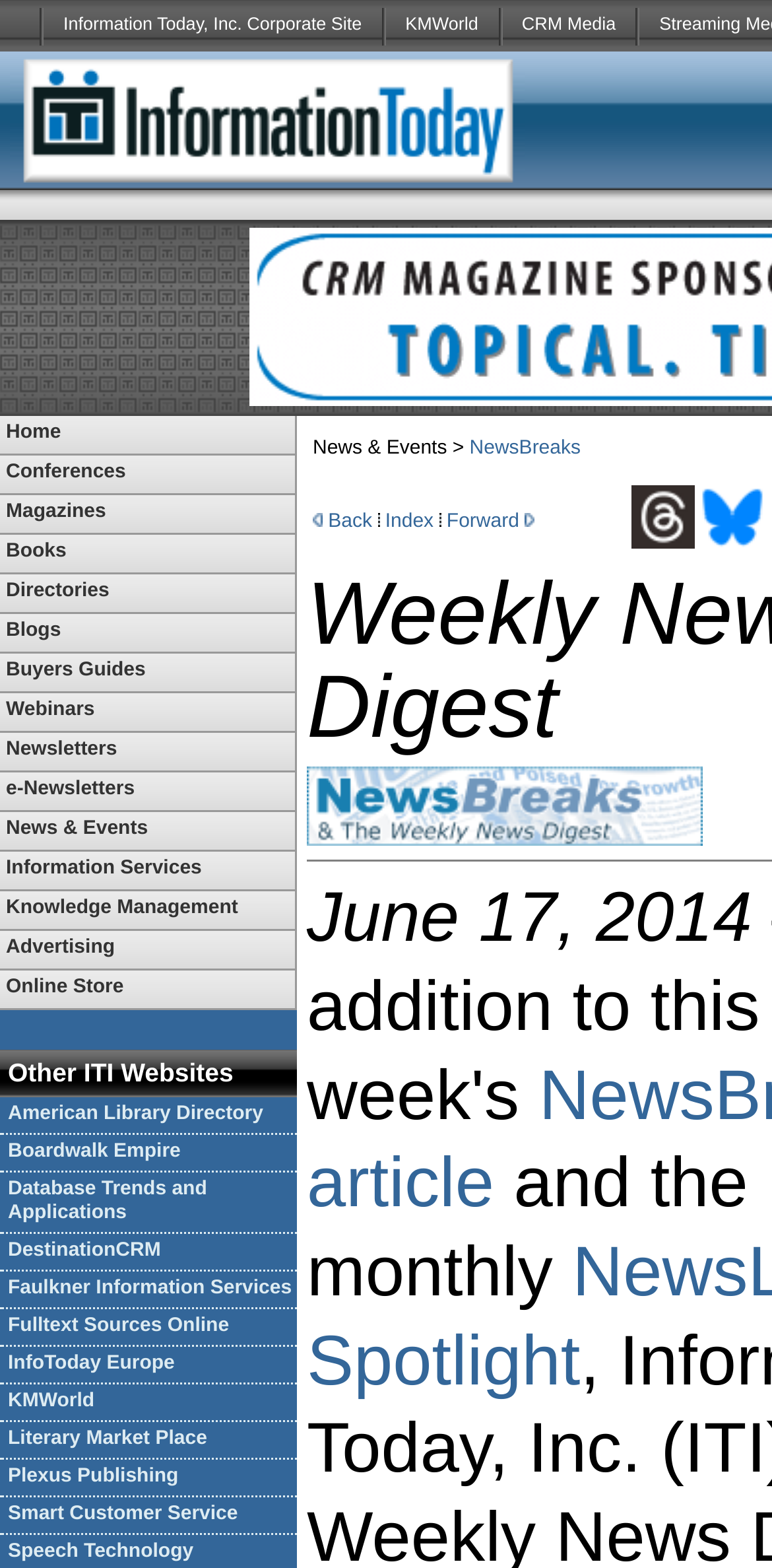Determine the bounding box of the UI element mentioned here: "Information Today, Inc. Corporate Site". The coordinates must be in the format [left, top, right, bottom] with values ranging from 0 to 1.

[0.056, 0.0, 0.494, 0.033]